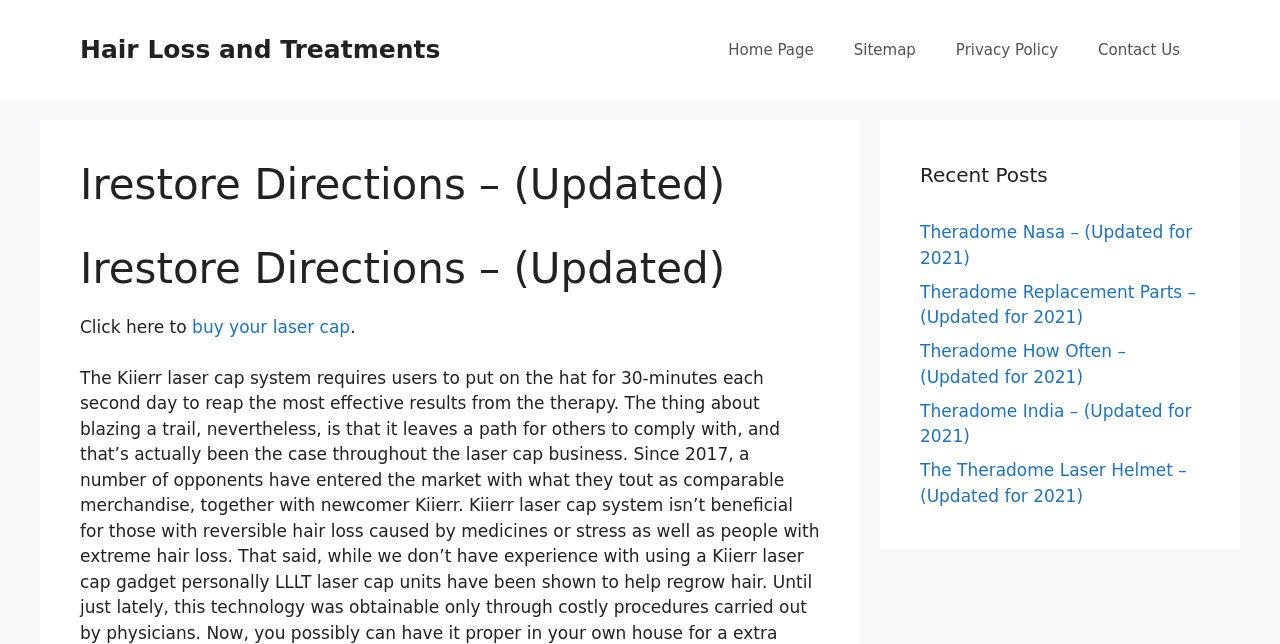Provide the bounding box coordinates of the HTML element this sentence describes: "Privacy Policy". The bounding box coordinates consist of four float numbers between 0 and 1, i.e., [left, top, right, bottom].

[0.731, 0.031, 0.842, 0.124]